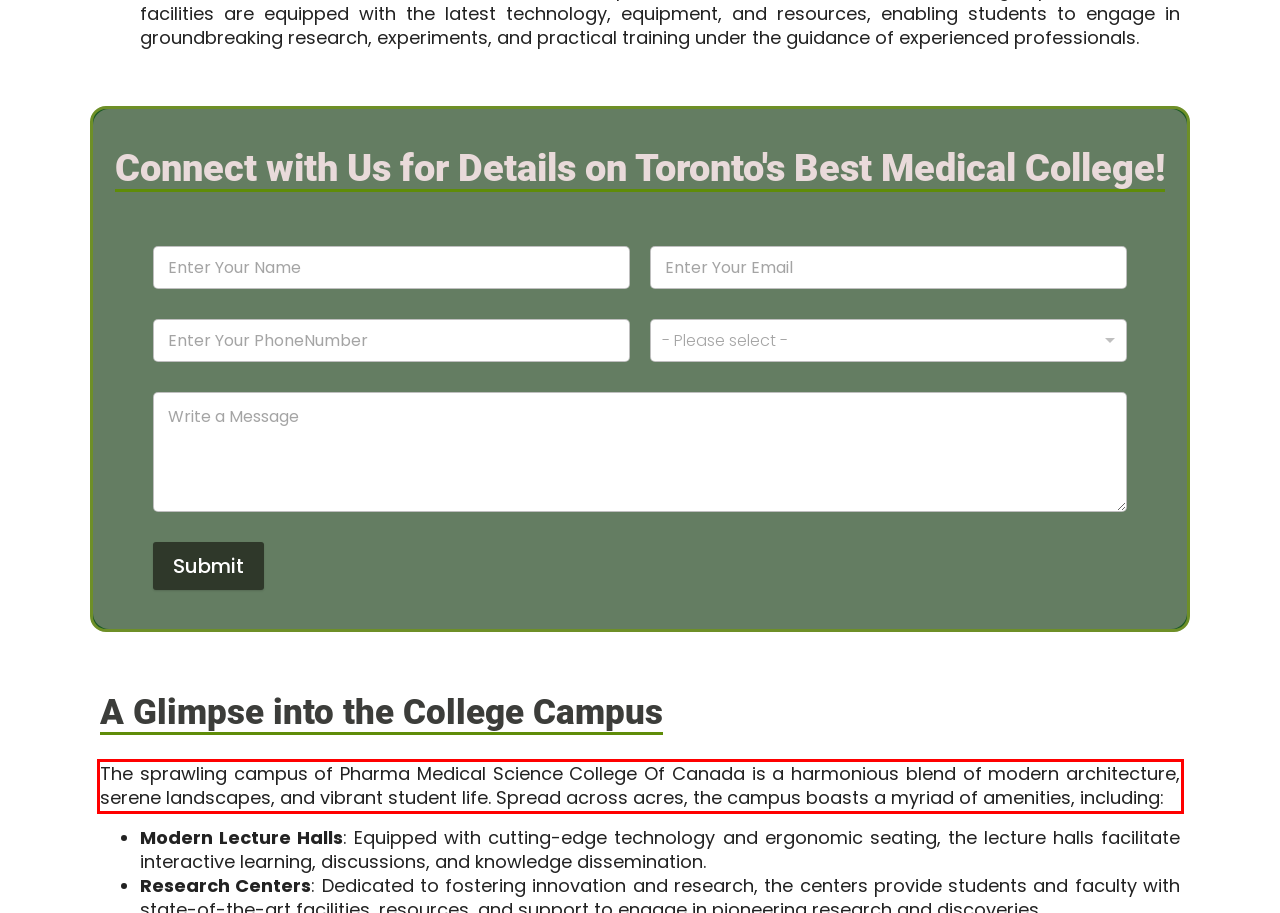Identify the red bounding box in the webpage screenshot and perform OCR to generate the text content enclosed.

The sprawling campus of Pharma Medical Science College Of Canada is a harmonious blend of modern architecture, serene landscapes, and vibrant student life. Spread across acres, the campus boasts a myriad of amenities, including: